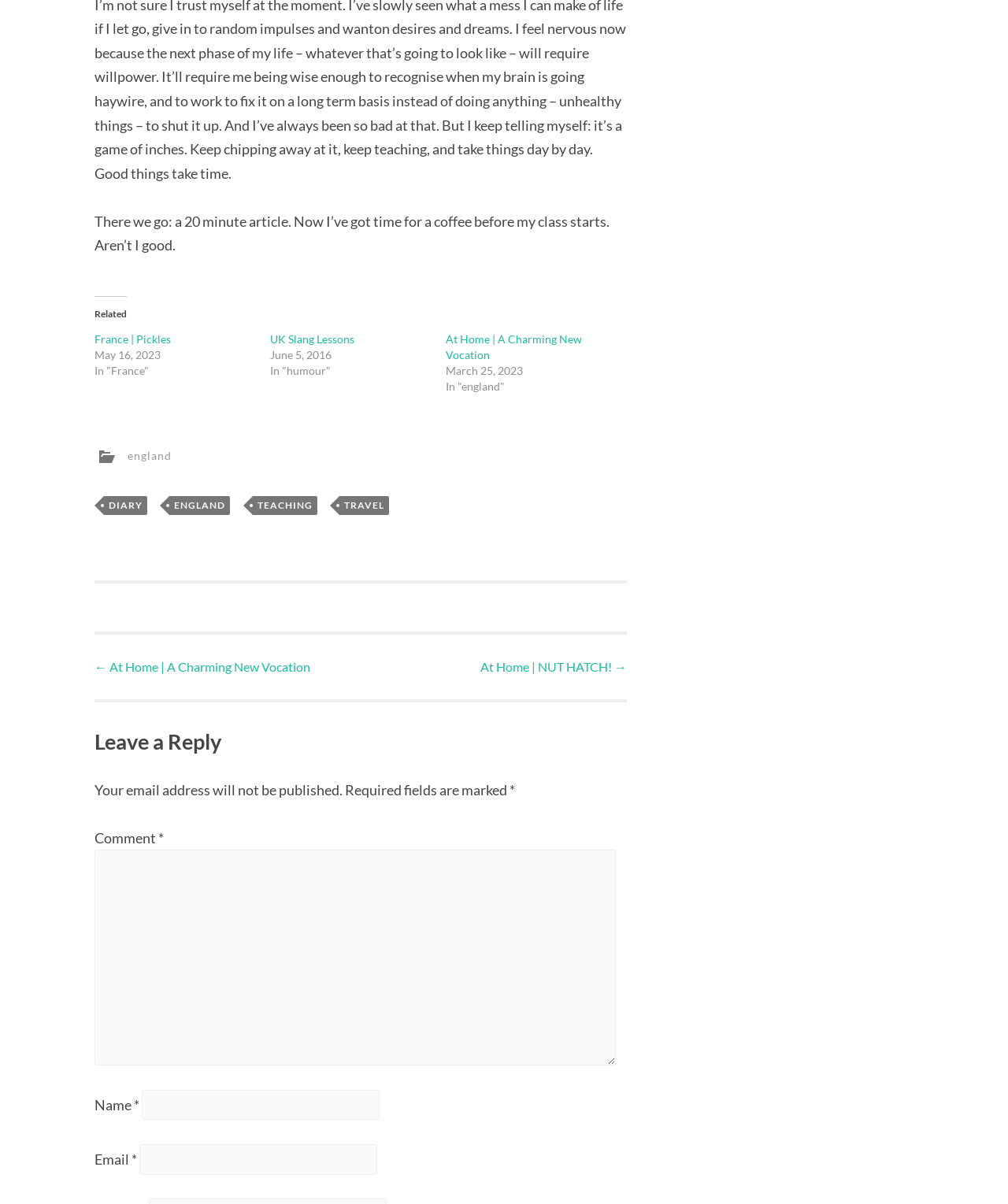Analyze the image and give a detailed response to the question:
What is the main topic of this webpage?

Based on the content of the webpage, it appears to be an article about a personal experience or story, as indicated by the static text 'There we go: a 20 minute article. Now I’ve got time for a coffee before my class starts. Aren’t I good.' at the top of the page.